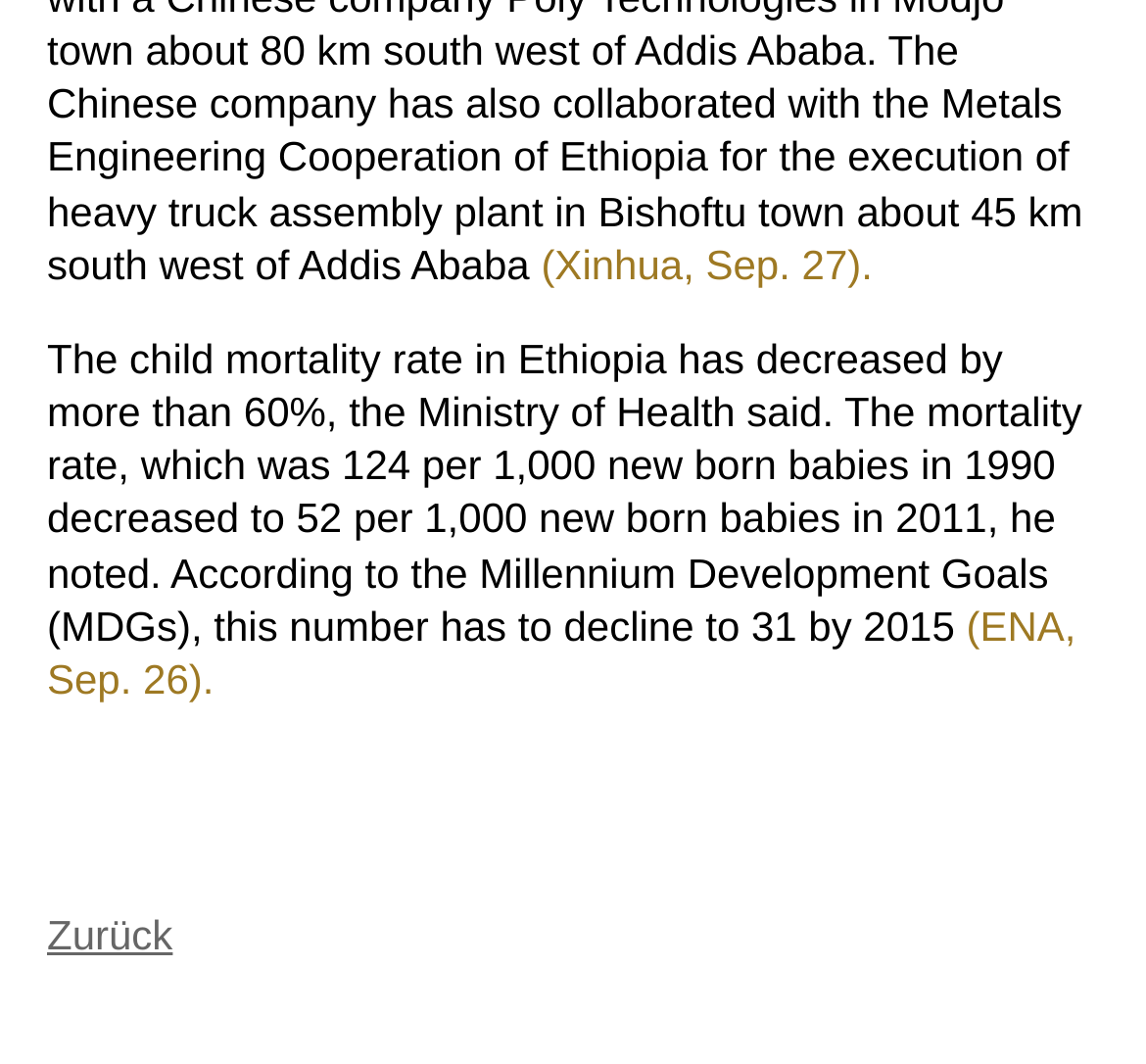For the element described, predict the bounding box coordinates as (top-left x, top-left y, bottom-right x, bottom-right y). All values should be between 0 and 1. Element description: Zurück

[0.041, 0.857, 0.151, 0.902]